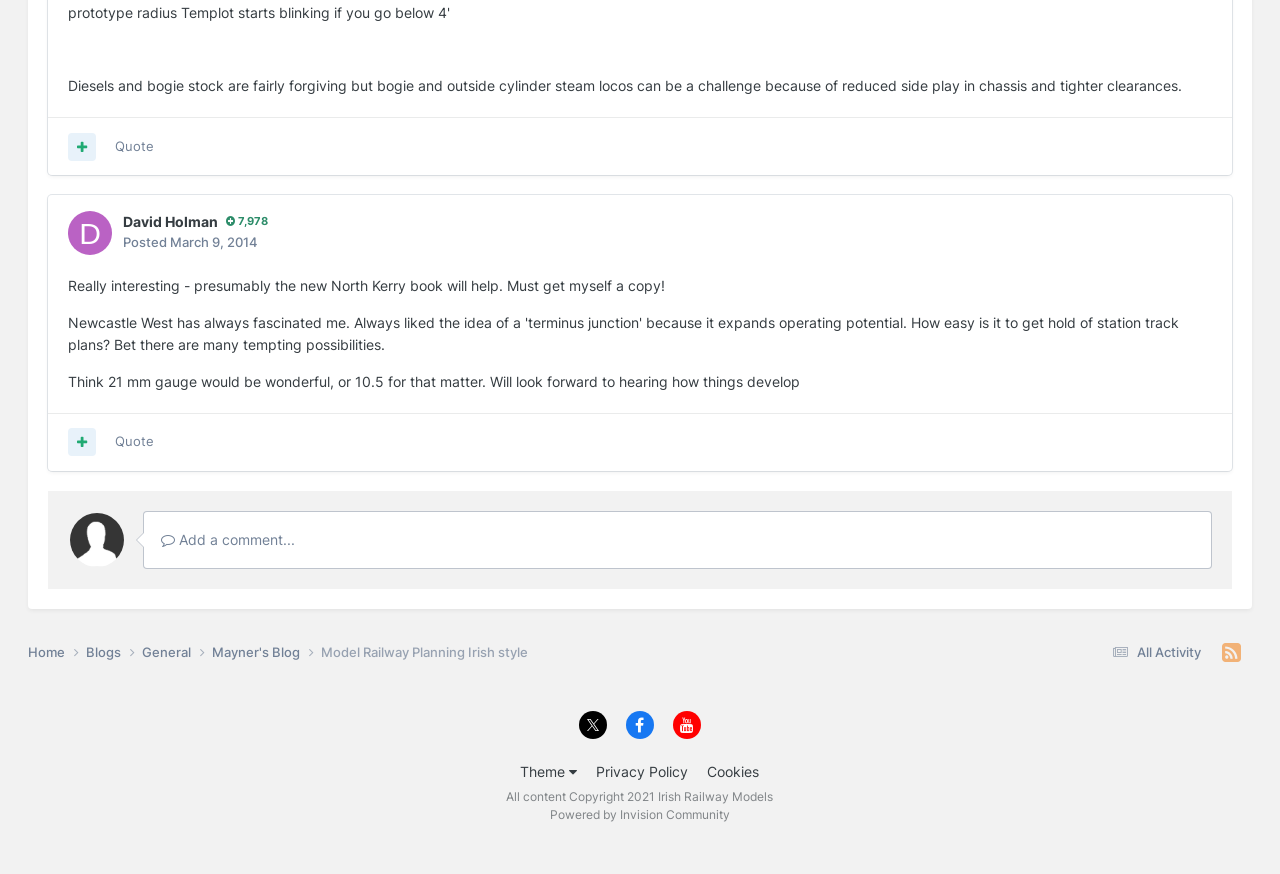What is the topic of the blog?
Please provide a comprehensive answer based on the visual information in the image.

I found the answer by looking at the link 'Mayner's Blog' and the static text next to it, which describes the topic of the blog.